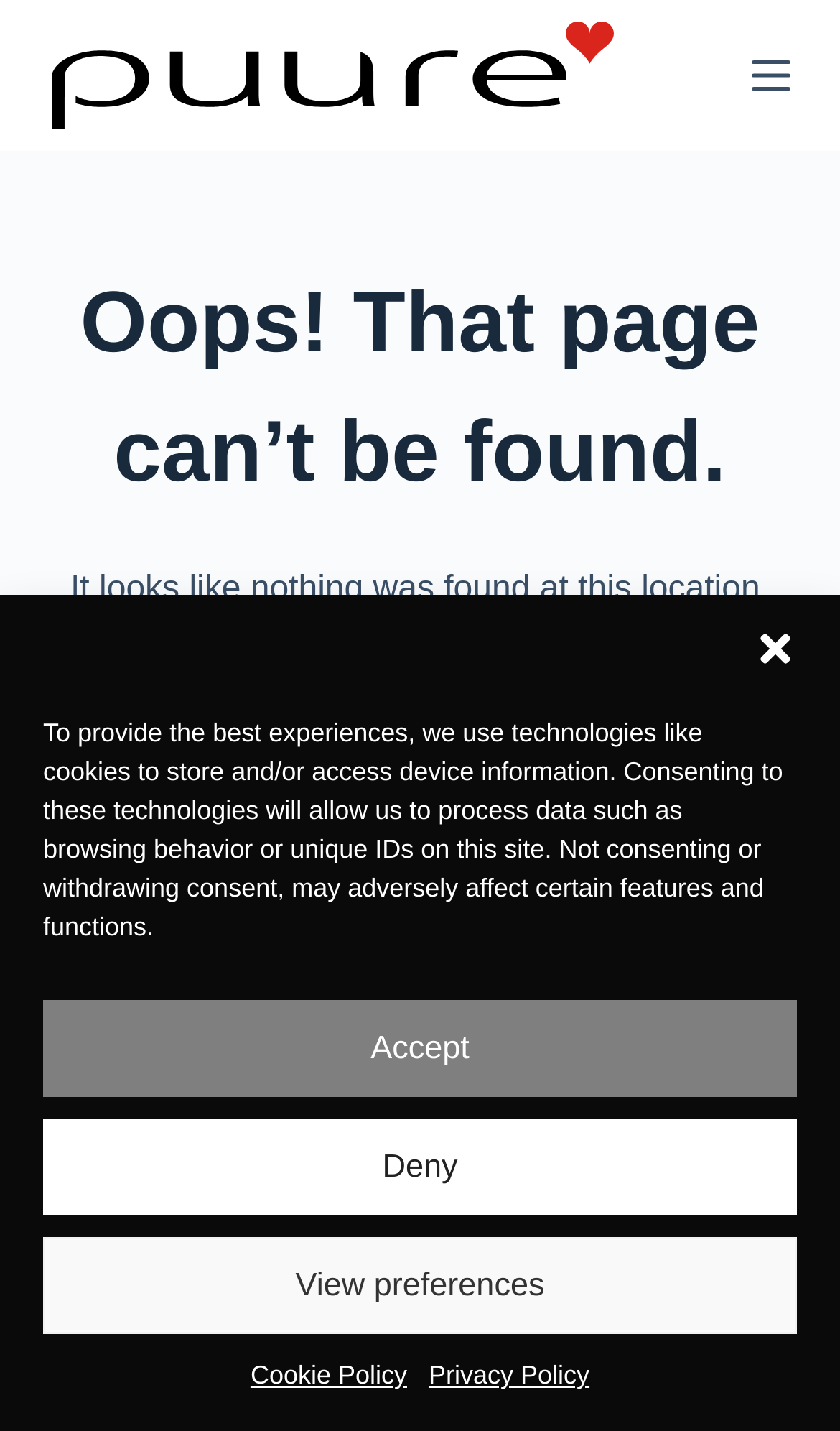Identify the main heading from the webpage and provide its text content.

Oops! That page can’t be found.